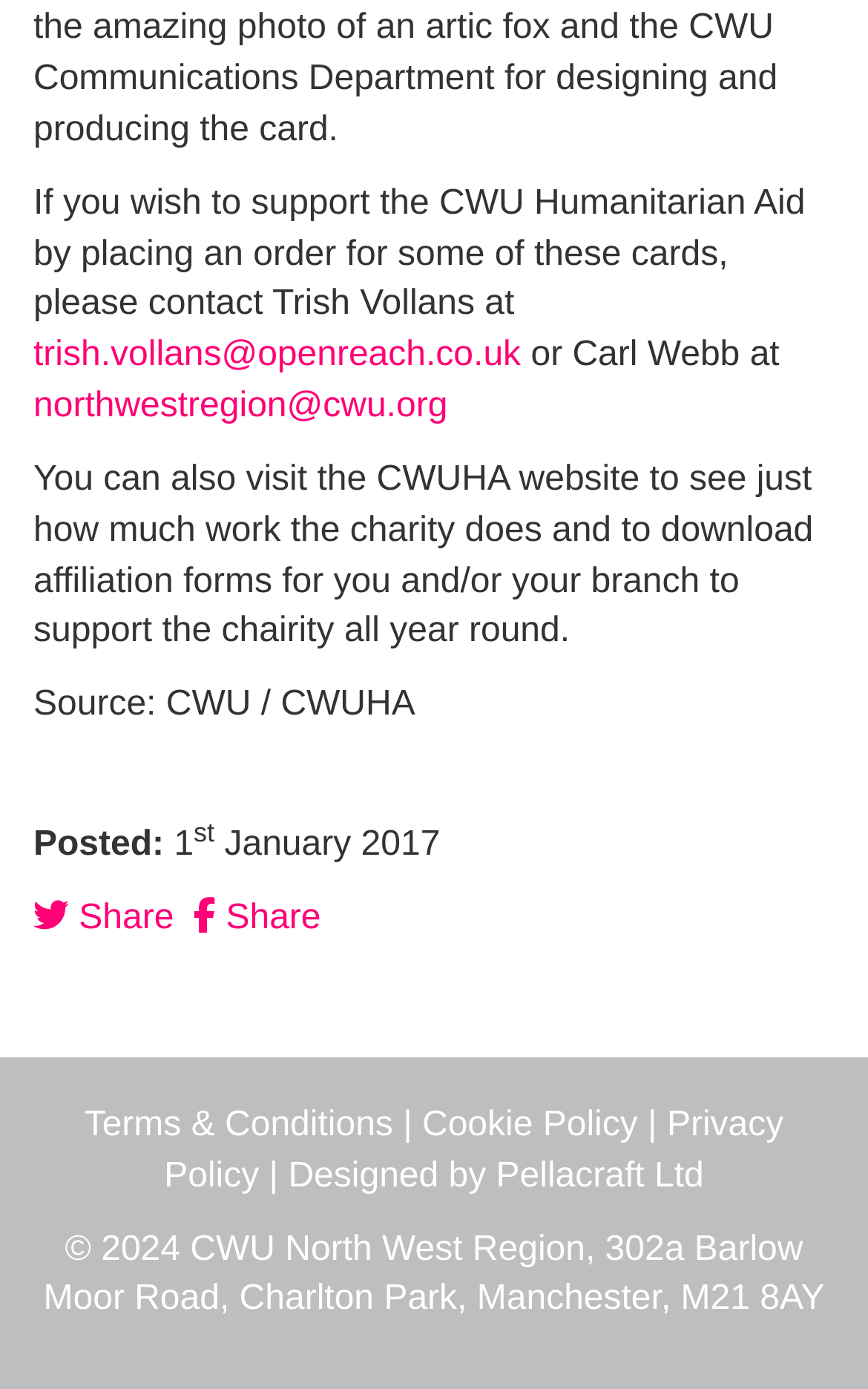What is the year mentioned in the 'Posted' section?
Provide an in-depth and detailed answer to the question.

The year mentioned in the 'Posted' section is 2017, which can be found below the main text, where it says 'Posted: January 2017'.